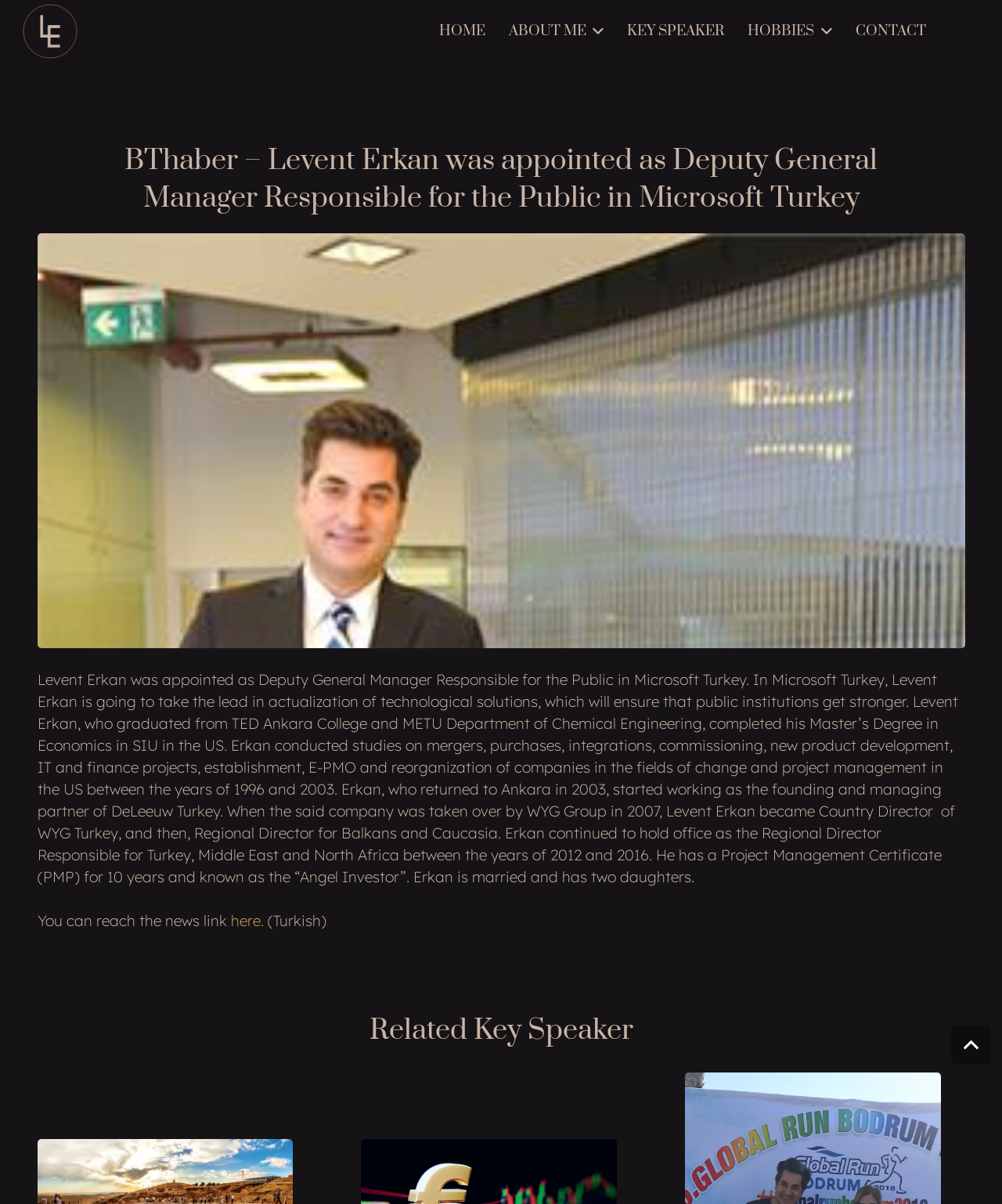Offer a thorough description of the webpage.

The webpage is about Levent Erkan, who was appointed as Deputy General Manager Responsible for the Public in Microsoft Turkey. At the top, there are six links: HOME, ABOUT ME, KEY SPEAKER, HOBBIES, CONTACT, and a link to go back to the top of the page, all aligned horizontally. 

Below these links, there is a heading that repeats the title of the webpage. Underneath this heading, there is a large block of text that describes Levent Erkan's background, including his education, work experience, and certifications. This text takes up most of the page.

At the bottom of the page, there is a section with a heading "Related Key Speaker". Below this heading, there is a sentence that says "You can reach the news link here." with a link to the news and a note that the news is in Turkish.